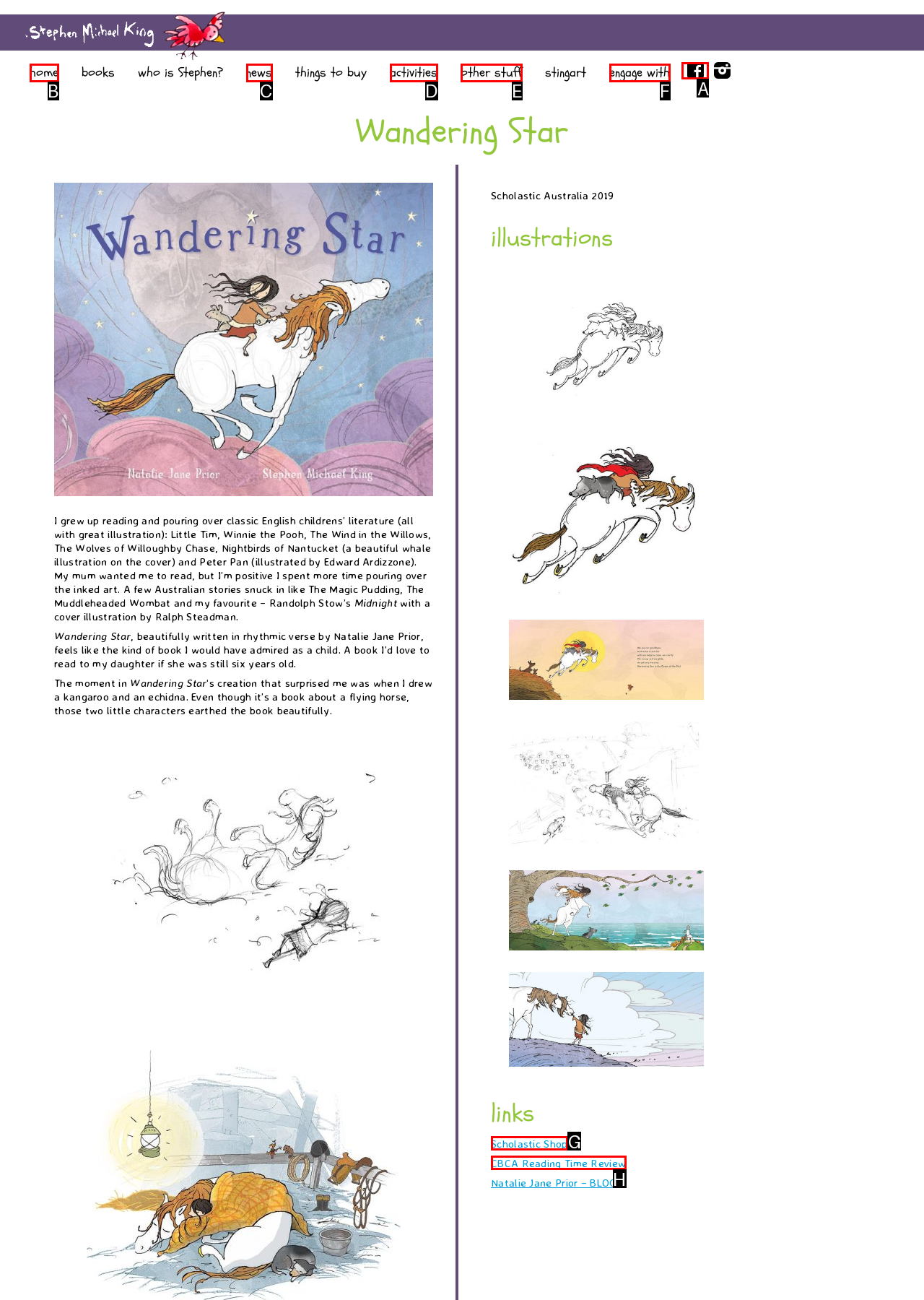Tell me which one HTML element I should click to complete this task: check the 'facebook' social media link Answer with the option's letter from the given choices directly.

A